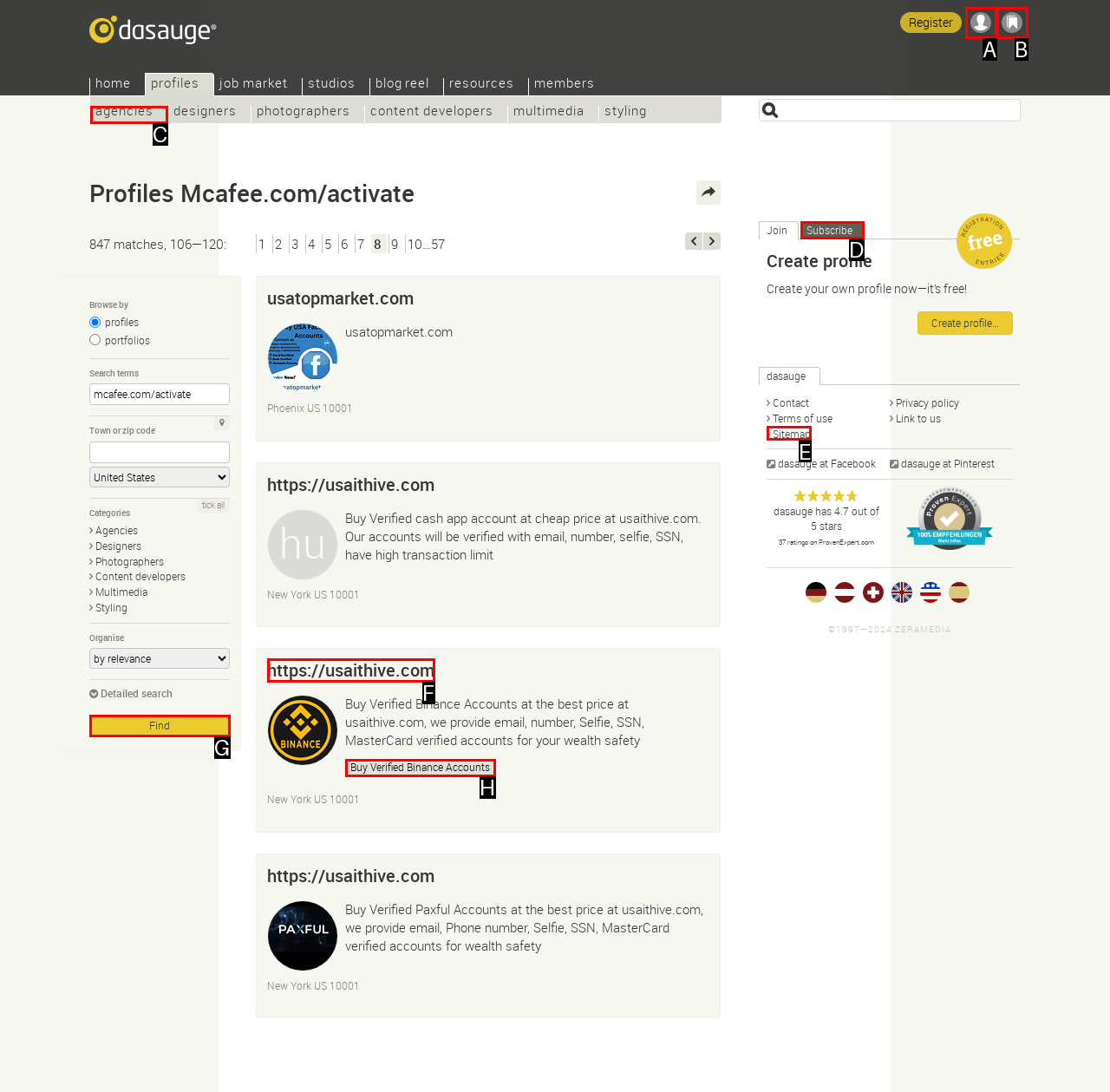Based on the description: title="Login/Register (Alt+L)", identify the matching lettered UI element.
Answer by indicating the letter from the choices.

A